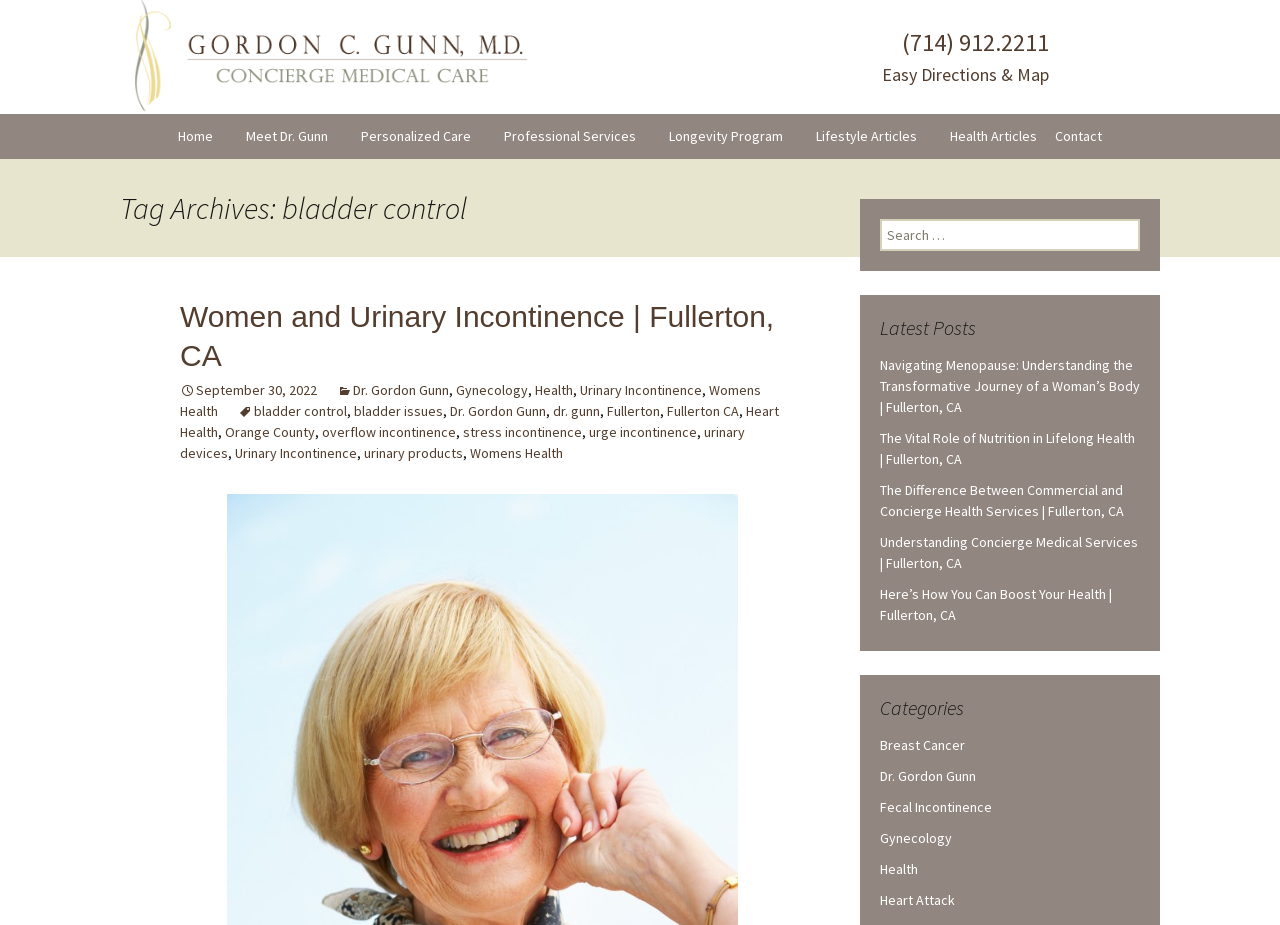What is the main topic of the webpage? Observe the screenshot and provide a one-word or short phrase answer.

bladder control